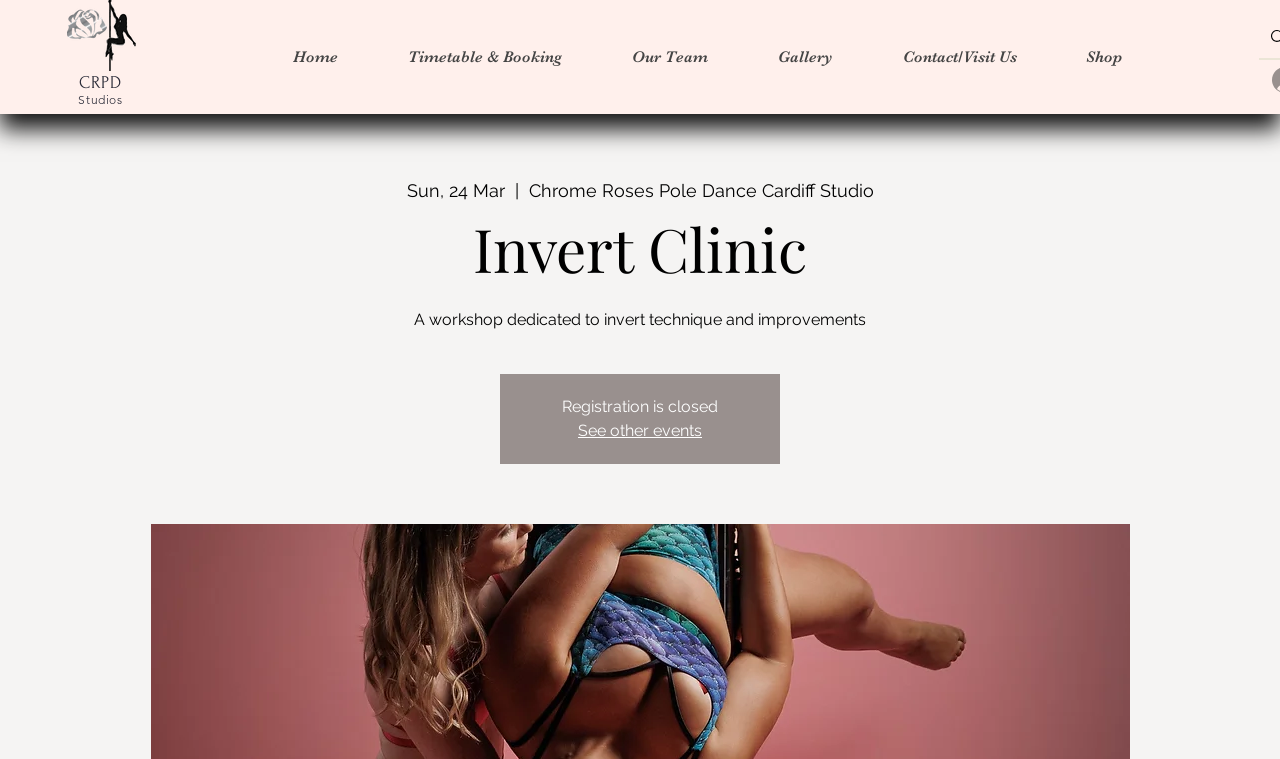Locate the bounding box coordinates of the clickable area needed to fulfill the instruction: "go to shop".

[0.821, 0.049, 0.903, 0.101]